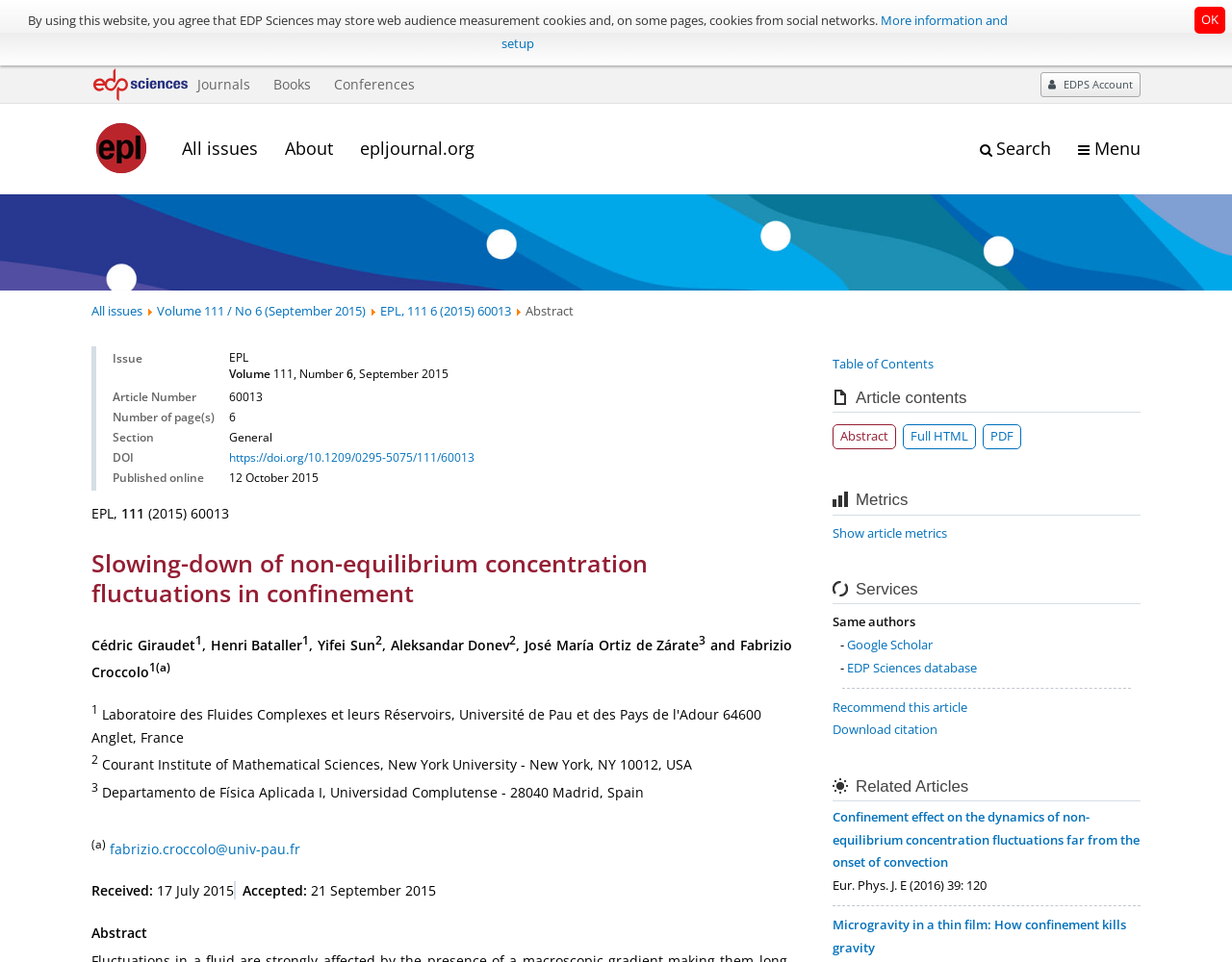What is the publication date of the article?
Based on the visual information, provide a detailed and comprehensive answer.

The publication date is listed in the table with the article information, in the row with the header 'Published online'. It is stated as '12 October 2015'.